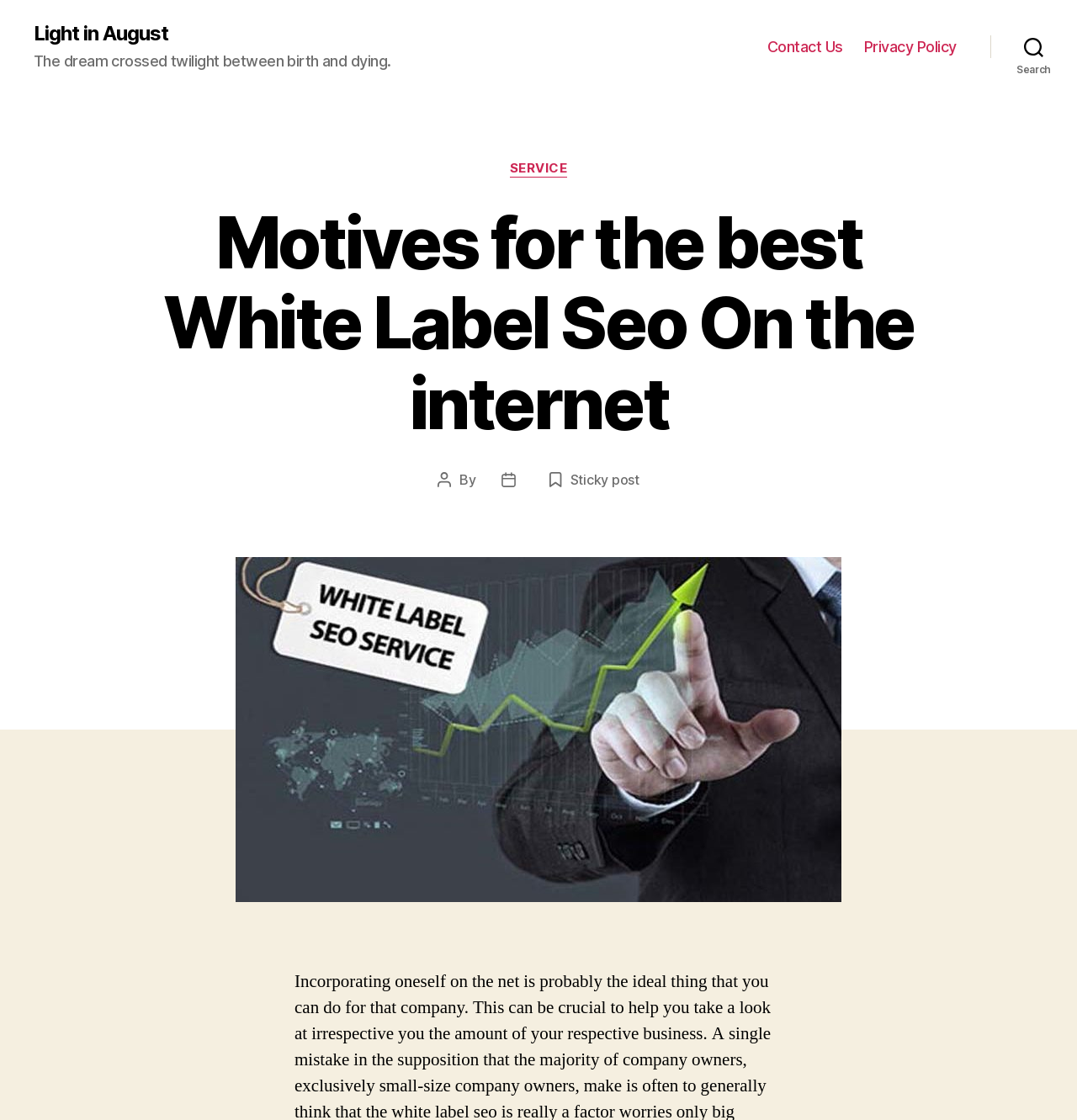What type of content is categorized?
We need a detailed and exhaustive answer to the question. Please elaborate.

The webpage has a section labeled 'Categories' which includes a link to 'SERVICE', suggesting that the webpage categorizes its content into different services or types of services.